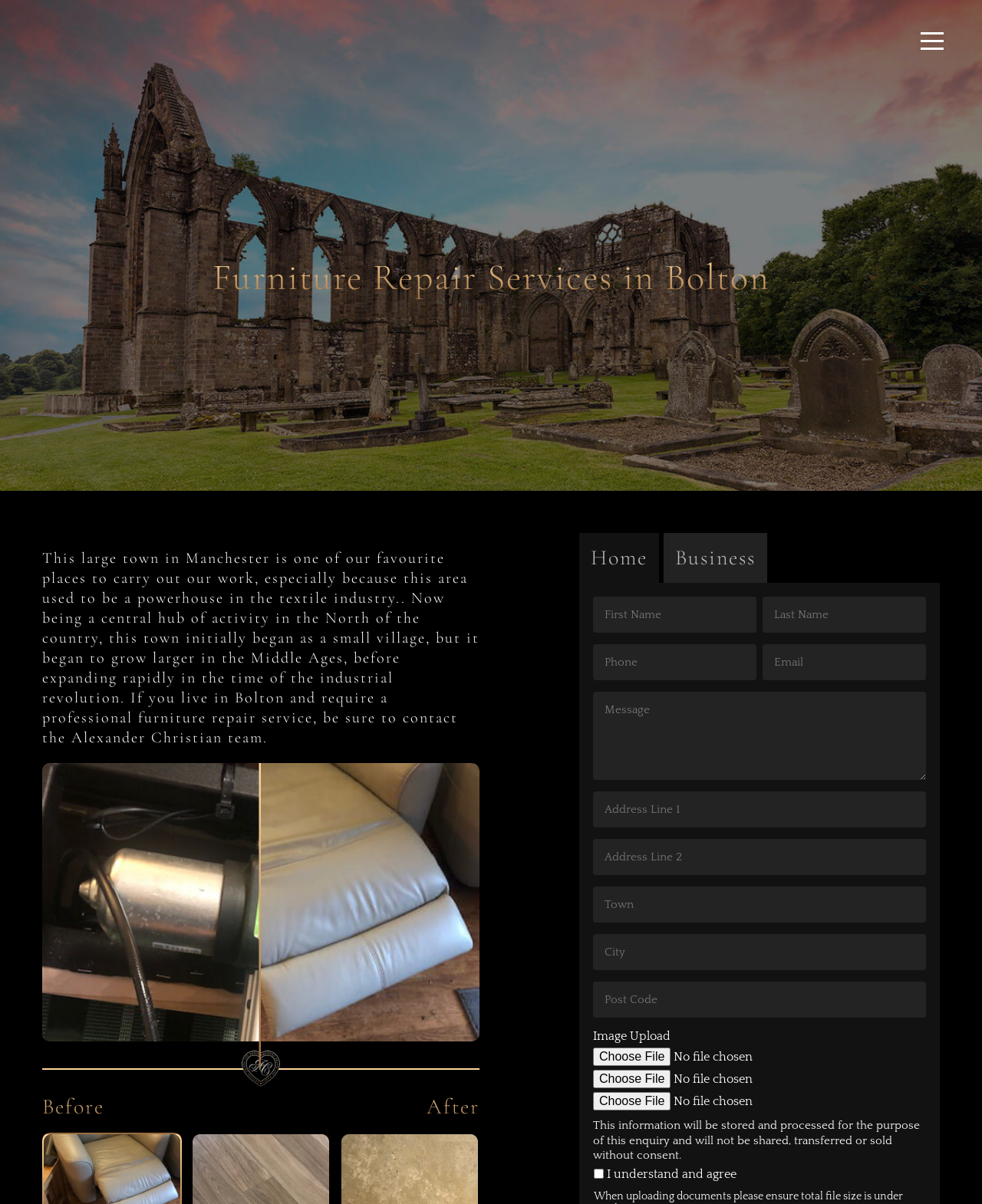Determine the bounding box for the UI element that matches this description: "input value="50" value="50"".

[0.023, 0.855, 0.508, 0.919]